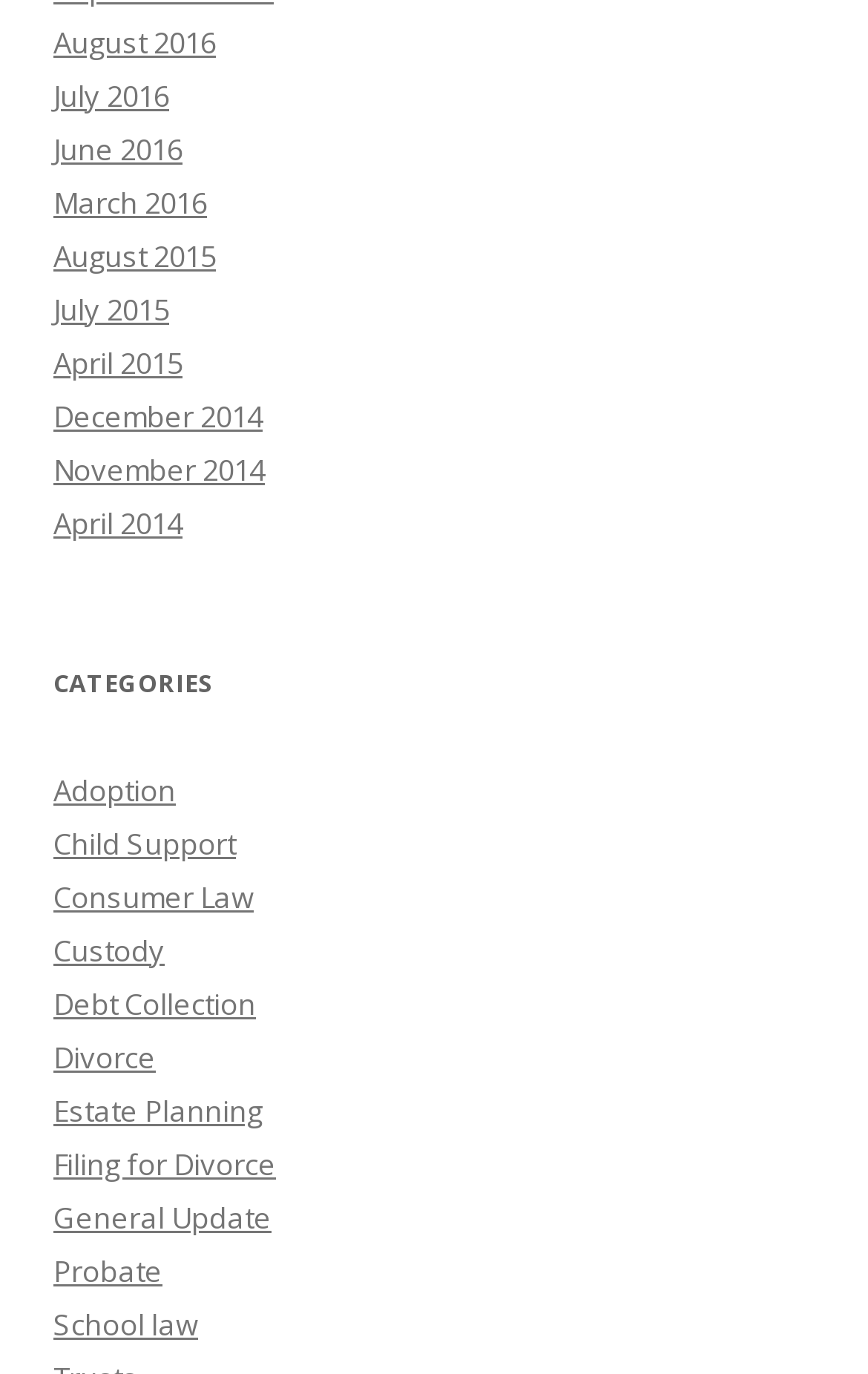Please give the bounding box coordinates of the area that should be clicked to fulfill the following instruction: "browse Adoption category". The coordinates should be in the format of four float numbers from 0 to 1, i.e., [left, top, right, bottom].

[0.062, 0.56, 0.203, 0.589]